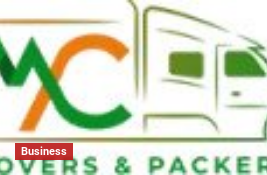Please give a one-word or short phrase response to the following question: 
What is the nature of the services offered?

Professional